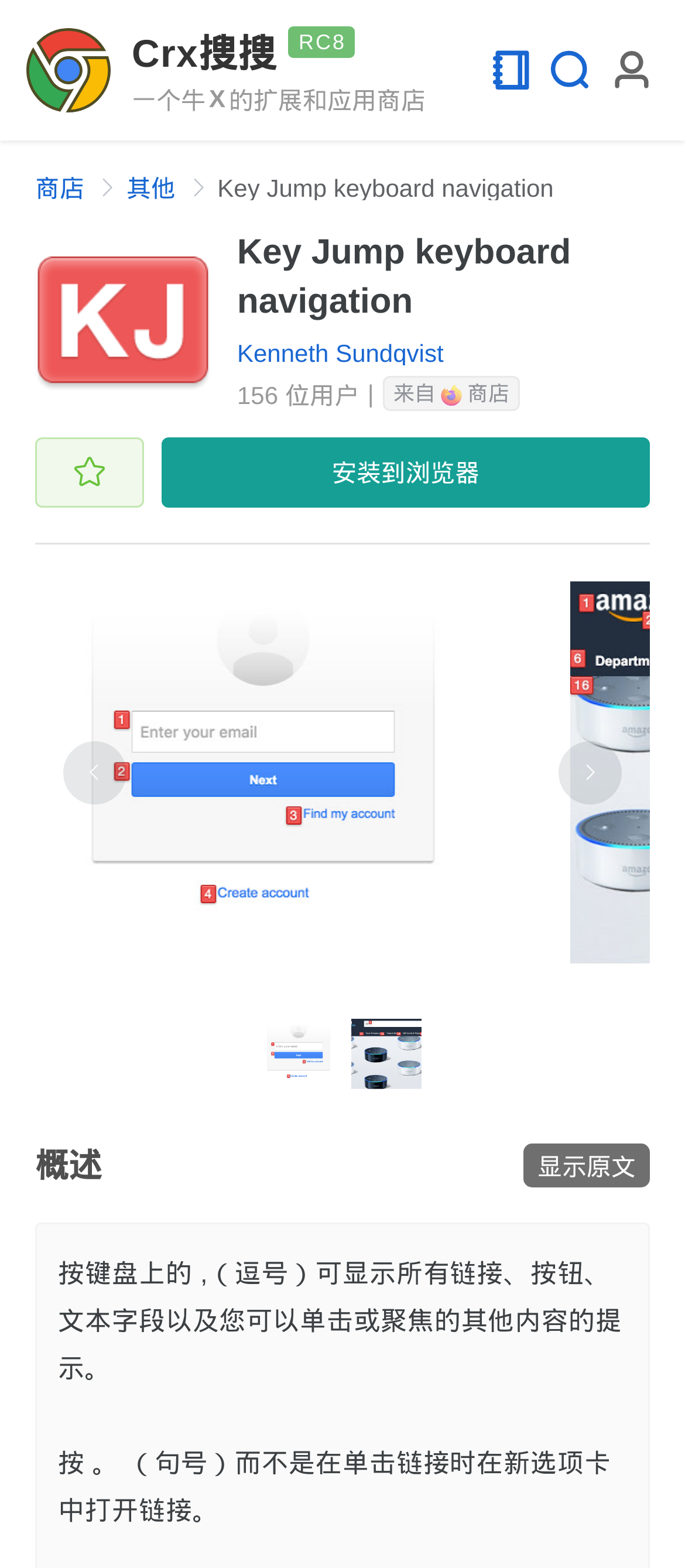Identify the bounding box coordinates of the region that needs to be clicked to carry out this instruction: "View the overview". Provide these coordinates as four float numbers ranging from 0 to 1, i.e., [left, top, right, bottom].

[0.051, 0.728, 0.949, 0.757]